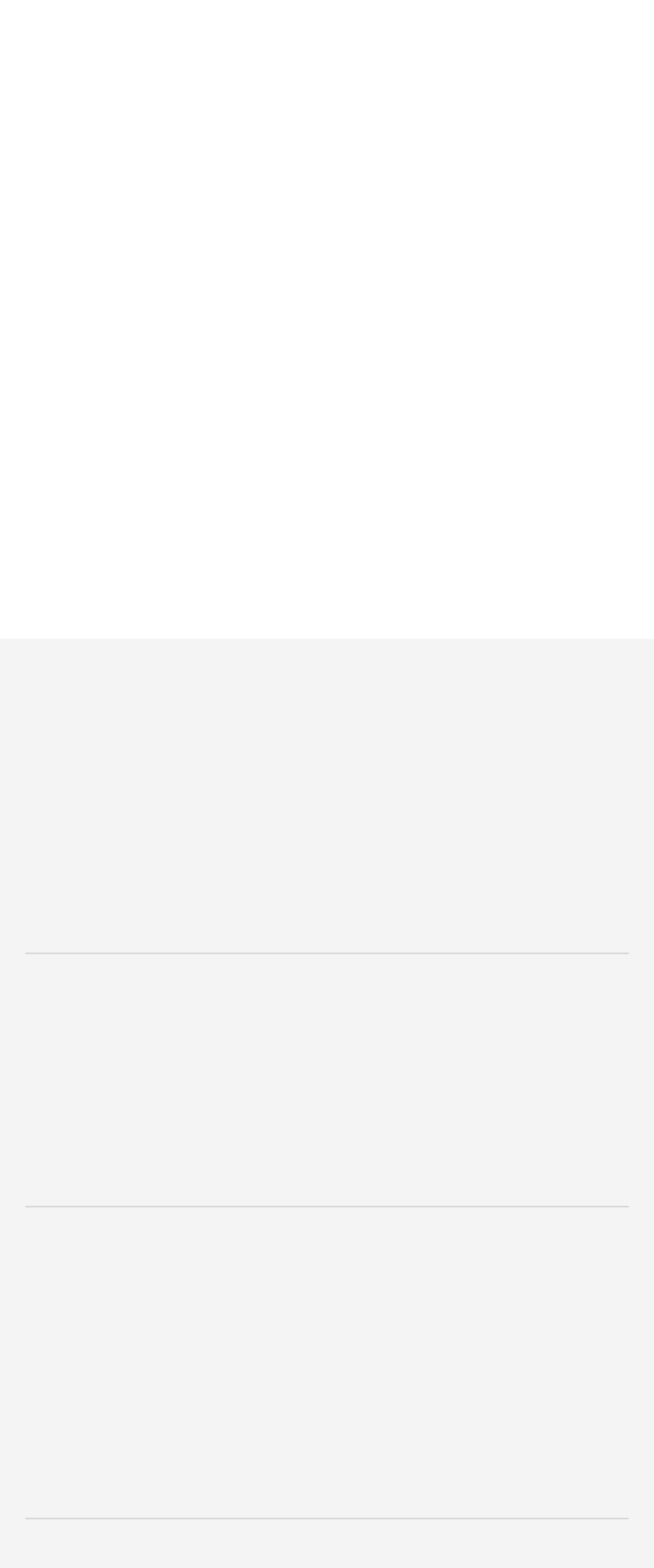Locate the bounding box coordinates of the area you need to click to fulfill this instruction: 'View DESTINATION DISPLAYS'. The coordinates must be in the form of four float numbers ranging from 0 to 1: [left, top, right, bottom].

[0.038, 0.341, 0.462, 0.363]